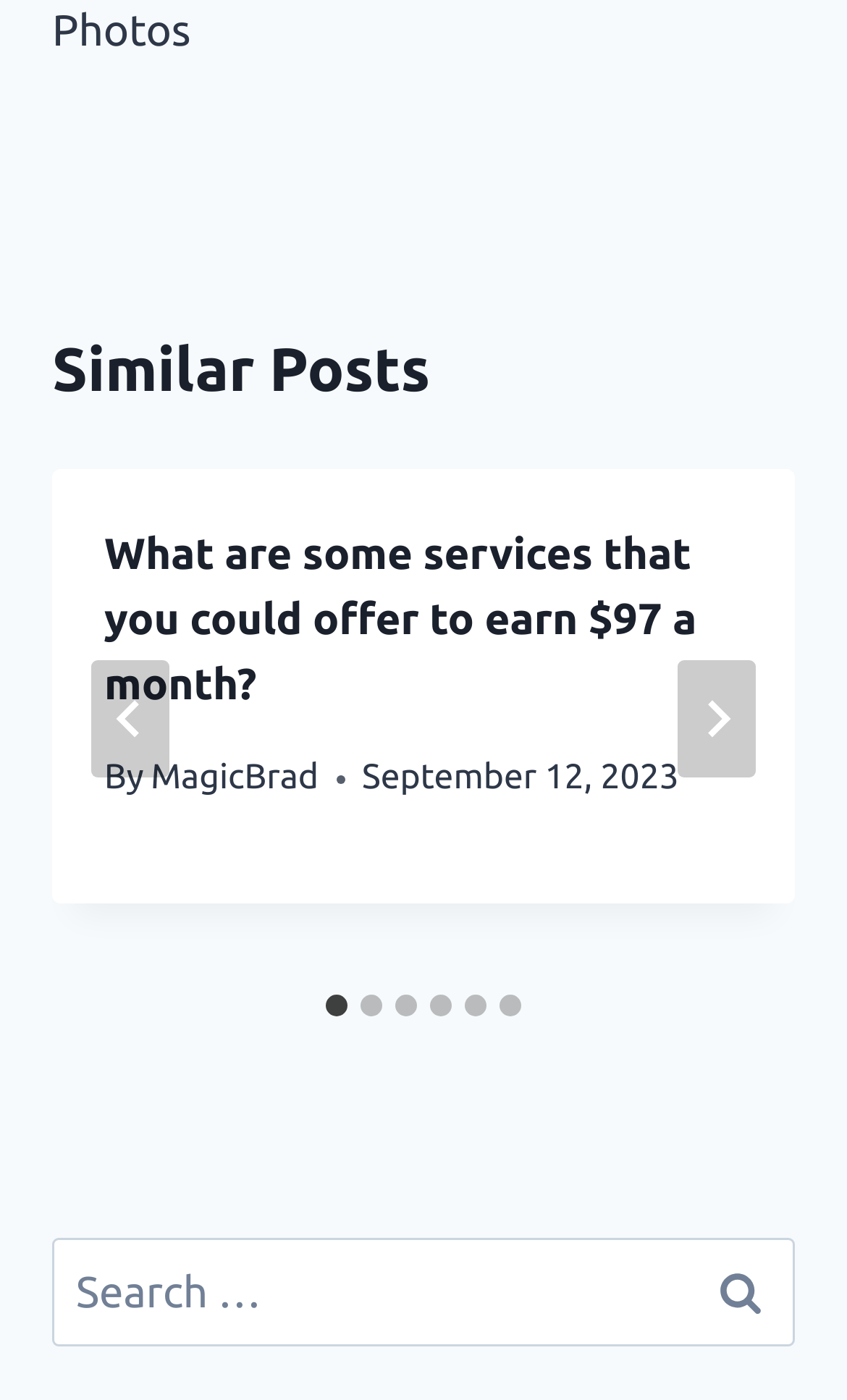What is the name of the author of the first article?
Provide a detailed and well-explained answer to the question.

I found the name of the author by looking at the link element inside the HeaderAsNonLandmark element, which is 'MagicBrad'.